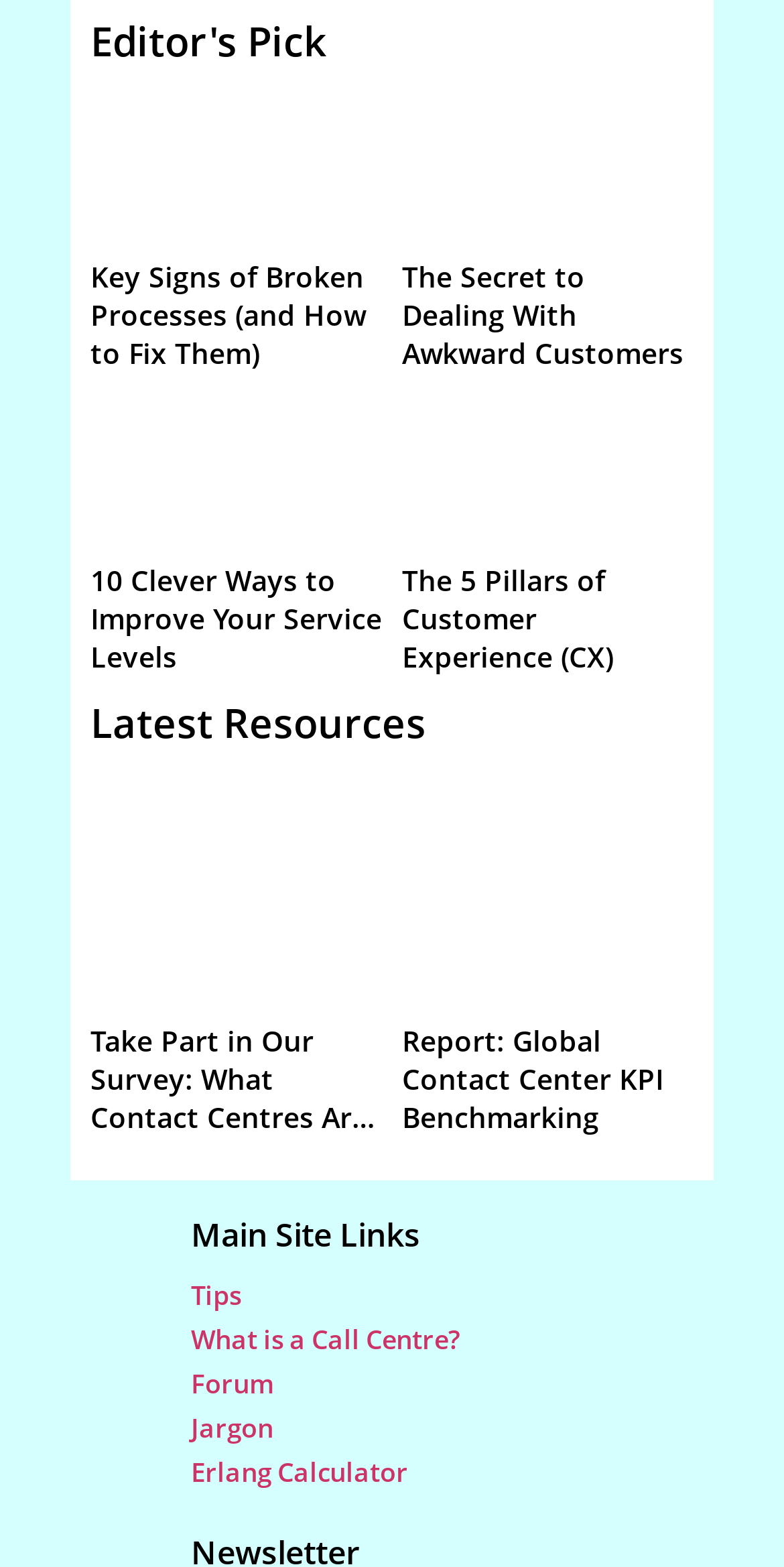Use the information in the screenshot to answer the question comprehensively: What is the 'Erlang Calculator' used for?

The 'Erlang Calculator' is a tool used to calculate various metrics related to call centers, such as call volume and staffing requirements. The presence of this link suggests that the webpage is providing practical tools and resources for professionals working in customer service and contact centers.